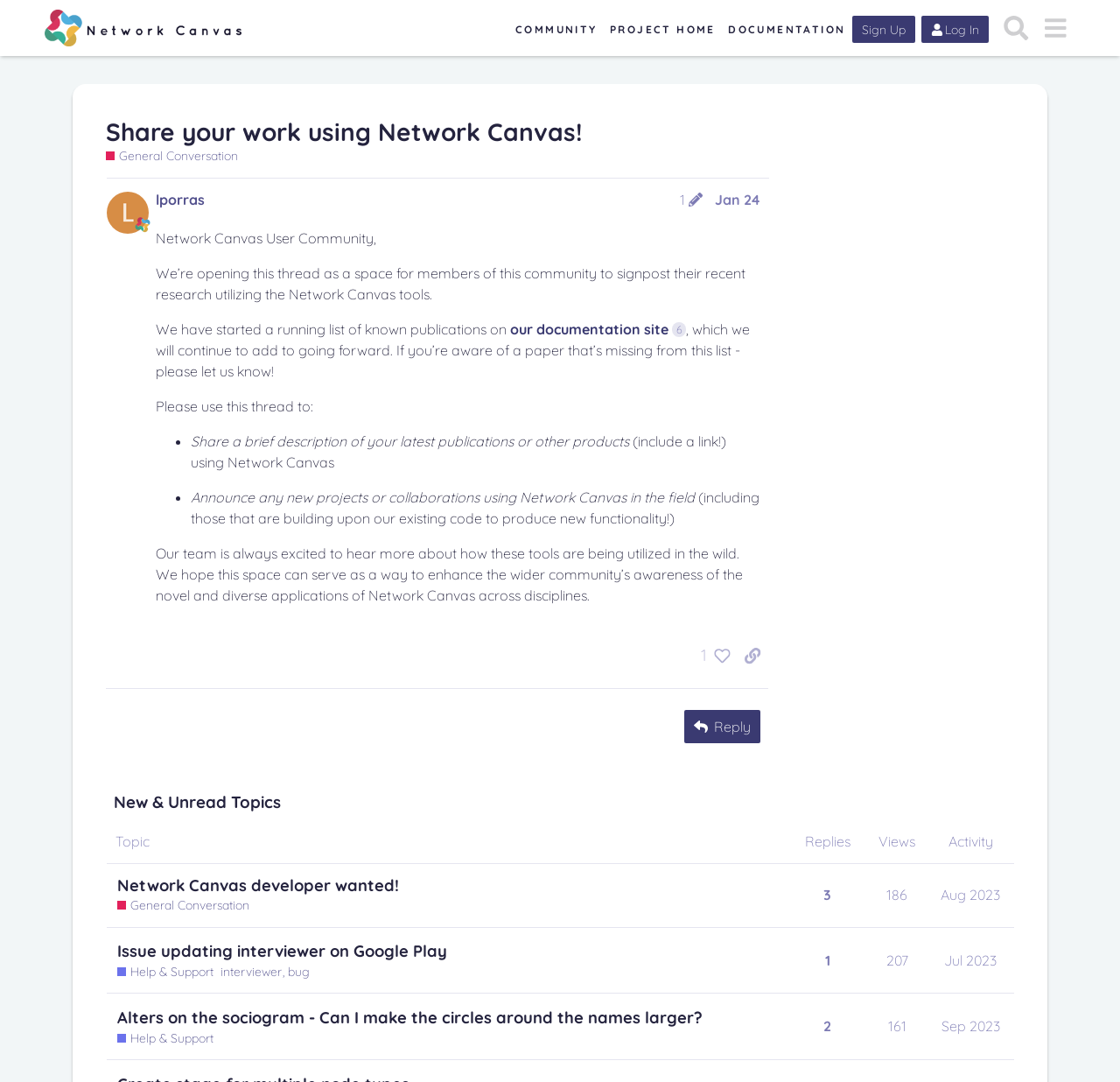What is the name of the community?
Based on the screenshot, answer the question with a single word or phrase.

Network Canvas User Community